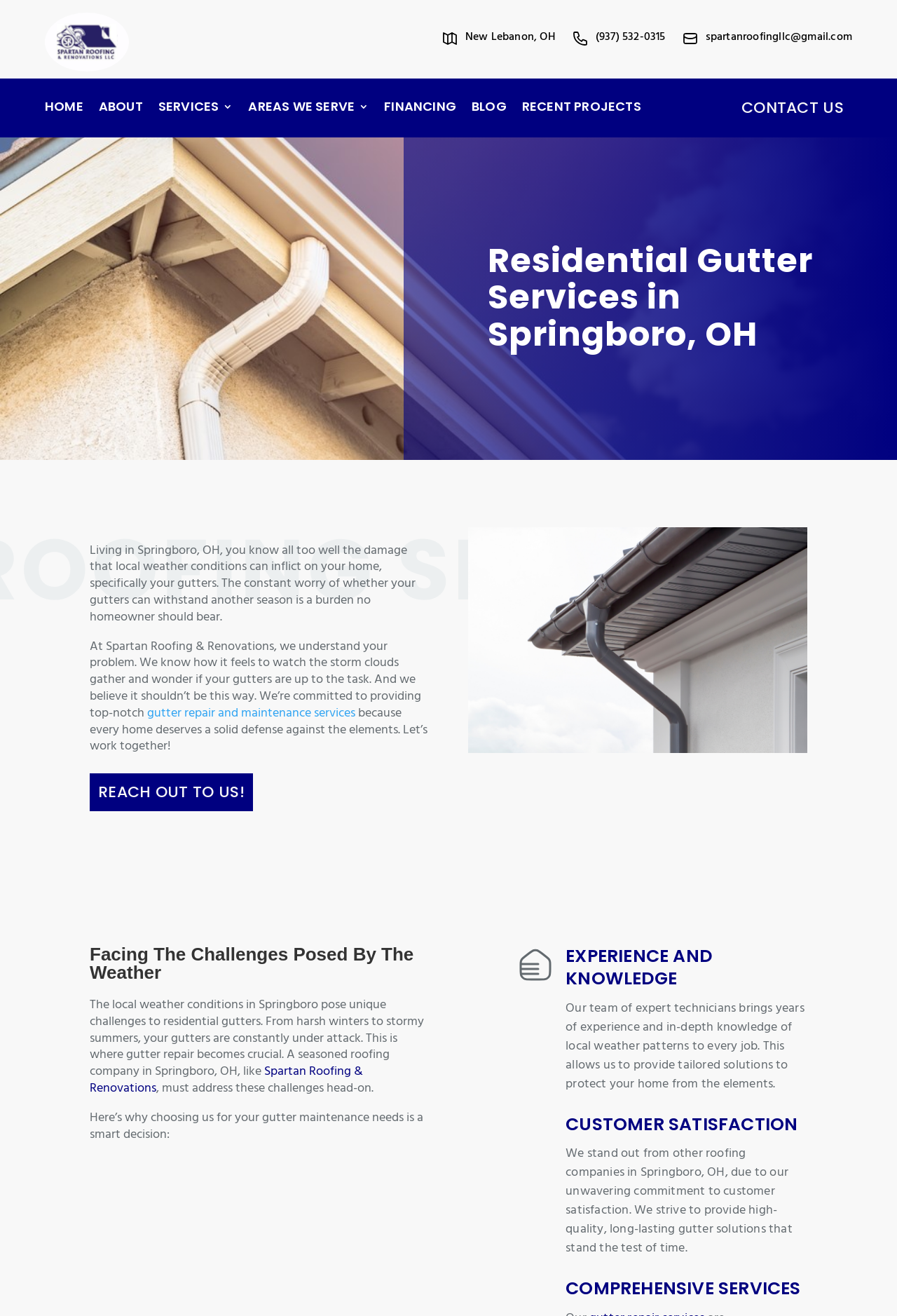Offer a thorough description of the webpage.

This webpage is about residential gutter services provided by Spartan Roofing & Renovations in Springboro, OH. At the top, there is a navigation menu with links to different sections of the website, including "HOME", "ABOUT", "SERVICES", "AREAS WE SERVE", "FINANCING", "BLOG", "RECENT PROJECTS", and "CONTACT US".

Below the navigation menu, there are three columns of information. The left column contains contact information, including a phone number and email address. The middle column has a heading that reads "Residential Gutter Services in Springboro, OH" and a brief introduction to the importance of gutter maintenance in the local weather conditions.

The main content of the webpage is divided into three sections. The first section explains the challenges posed by the local weather conditions to residential gutters and the importance of gutter repair. The second section highlights the benefits of choosing Spartan Roofing & Renovations for gutter maintenance needs, including their experience, customer satisfaction, and comprehensive services. The third section is an image of a house with a new gray metal tile roof.

Throughout the webpage, there are several calls-to-action, including "REACH OUT TO US!" and links to "gutter repair and maintenance services". The overall tone of the webpage is professional and informative, with a focus on the importance of gutter maintenance and the benefits of choosing Spartan Roofing & Renovations.